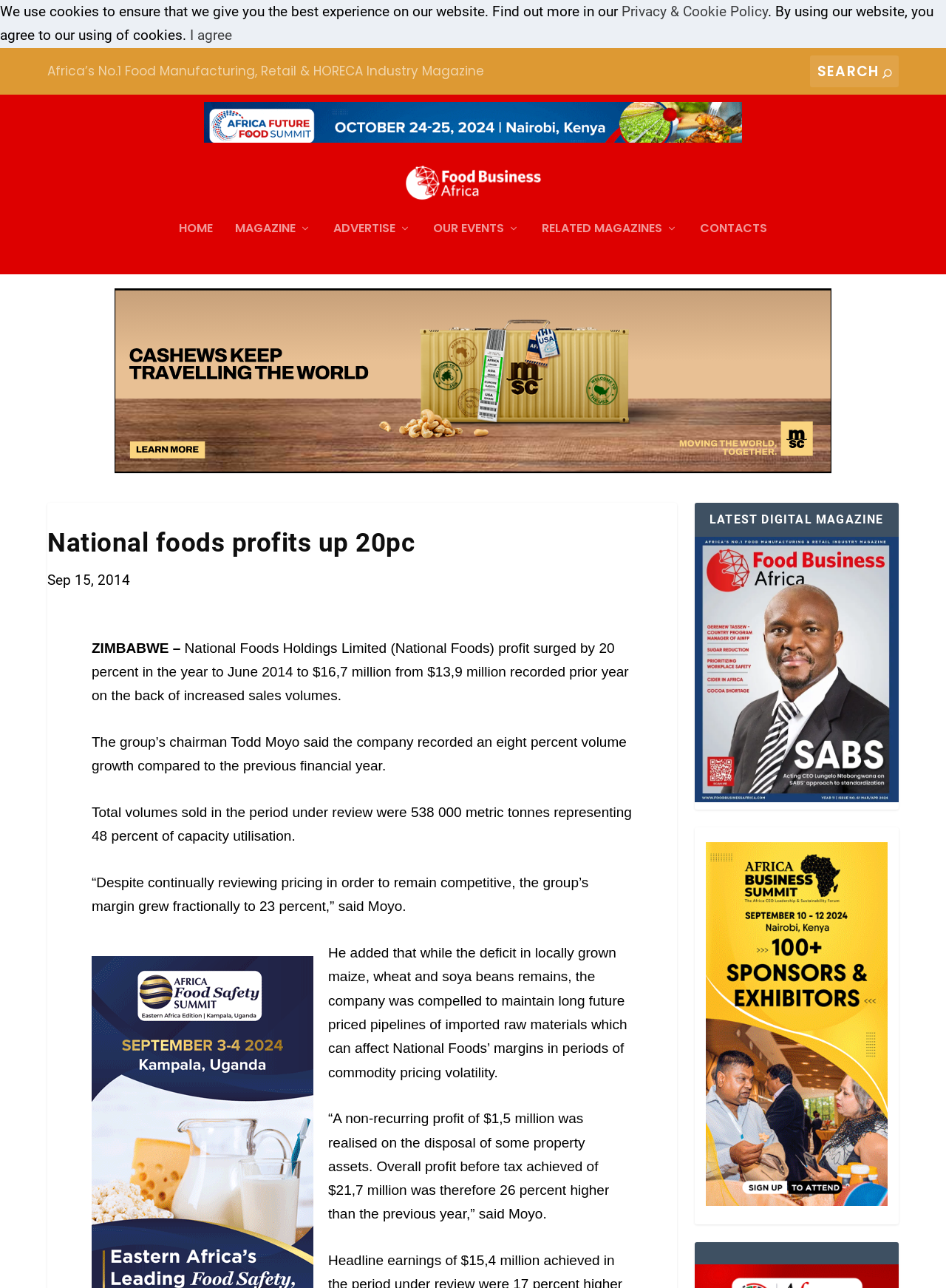Please find the bounding box coordinates of the element that needs to be clicked to perform the following instruction: "Search for something". The bounding box coordinates should be four float numbers between 0 and 1, represented as [left, top, right, bottom].

[0.856, 0.043, 0.95, 0.068]